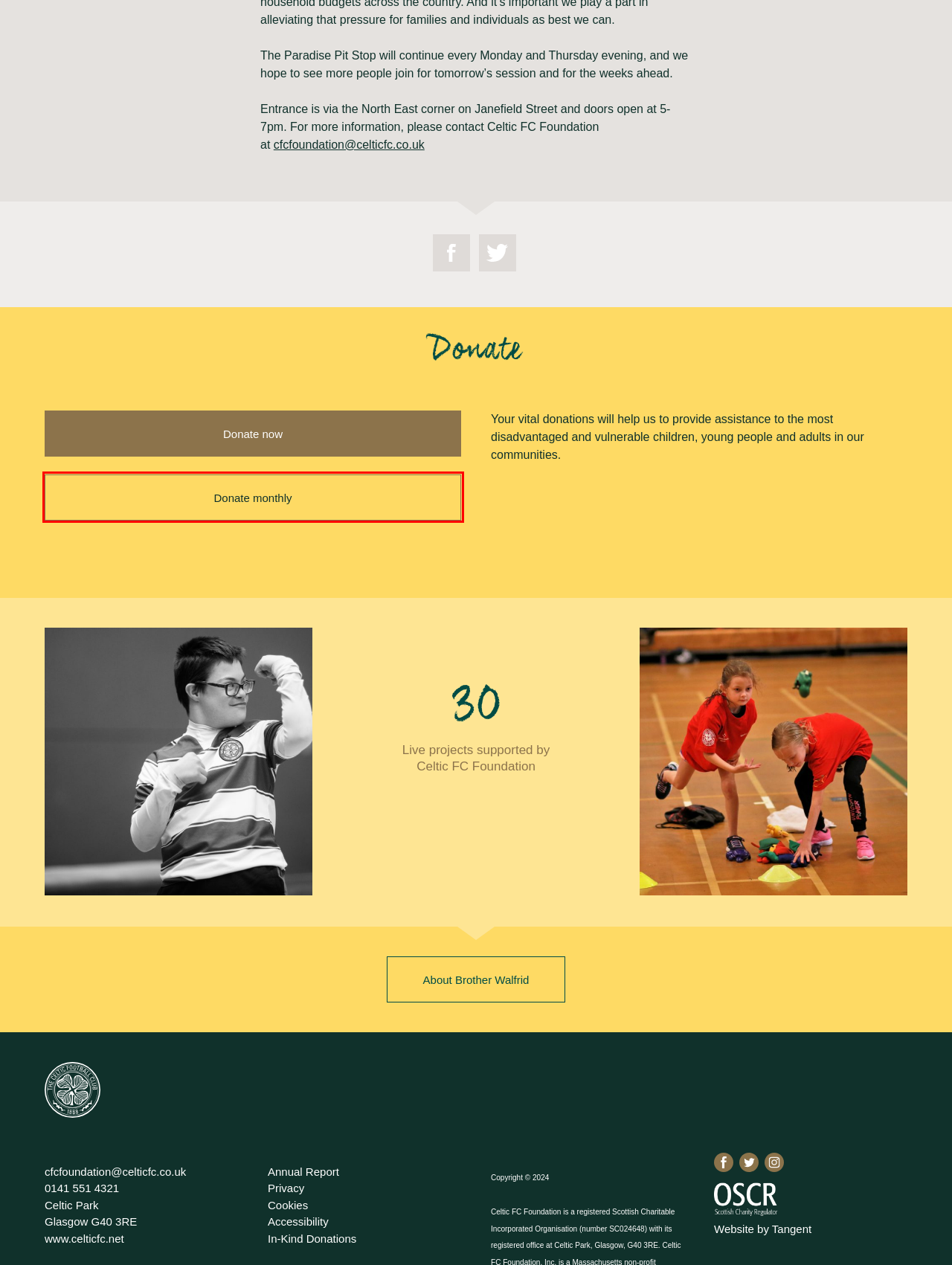You have a screenshot of a webpage with an element surrounded by a red bounding box. Choose the webpage description that best describes the new page after clicking the element inside the red bounding box. Here are the candidates:
A. Home | Tangent | Creative & Design Agency | Glasgow
B. OSCR | Home
C. Accessibility | Celtic FC Foundation | charity.celticfc.net
D. In-Kind Donations | Help and FAQs
E. Privacy Policy | Celtic FC Foundation | charity.celticfc.net
F. Brother Walfrid | Celtic FC Foundation | charity.celticfc.net
G. Cookies Policy | Celtic FC Foundation | charity.celticfc.net
H. Donate Monthly | Celtic FC Foundation | charity.celticfc.net

H